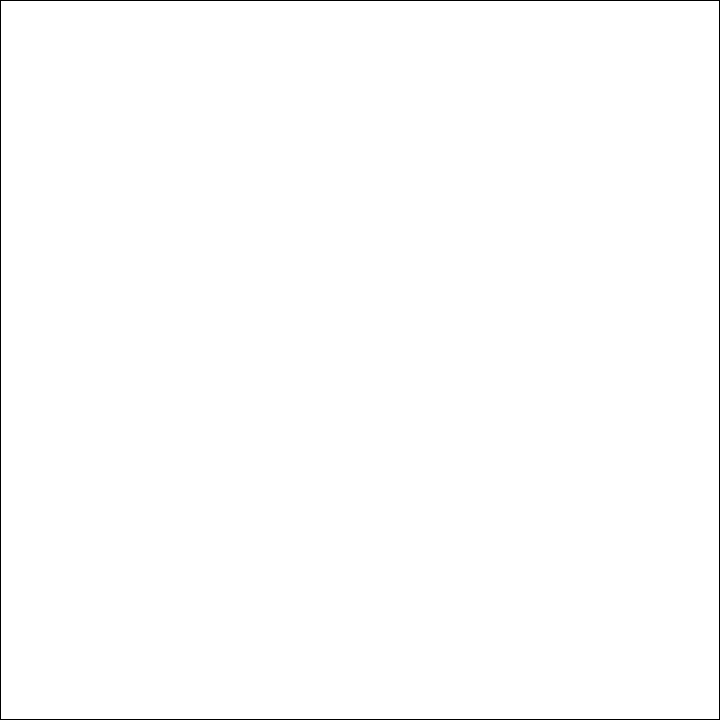What is the material in the background? Based on the image, give a response in one word or a short phrase.

Rich brown organic material